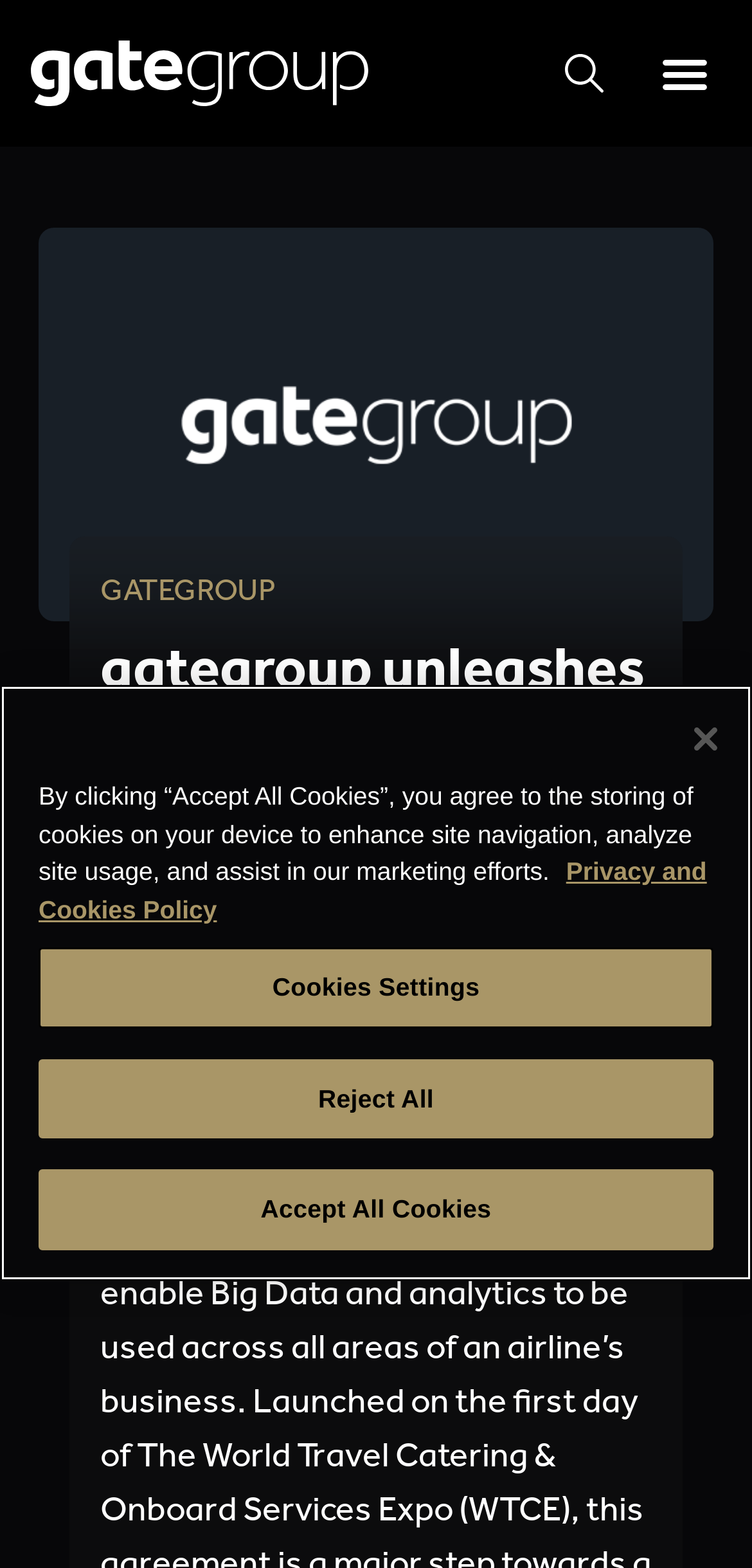Create a full and detailed caption for the entire webpage.

The webpage appears to be a news article or press release from gategroup, featuring a prominent logo at the top left corner. To the right of the logo, there is a menu toggle button. Below the logo, there is a heading that reads "gategroup unleashes the power of Big Data in new partnership with Airbus". 

Directly below the heading, there is a timestamp indicating the article was published on April 2, 2019, at 12:18 CET. 

The main content of the article is not explicitly described in the accessibility tree, but based on the meta description, it likely discusses the cooperation agreement between gategroup and Airbus to utilize Big Data and analytics across various areas of an airline's business.

At the bottom of the page, there is a cookie banner that takes up the full width of the page. The banner contains a description of how cookies are used on the site, along with links to more information about privacy and cookies policy. There are also buttons to adjust cookie settings, reject all cookies, accept all cookies, and close the banner.